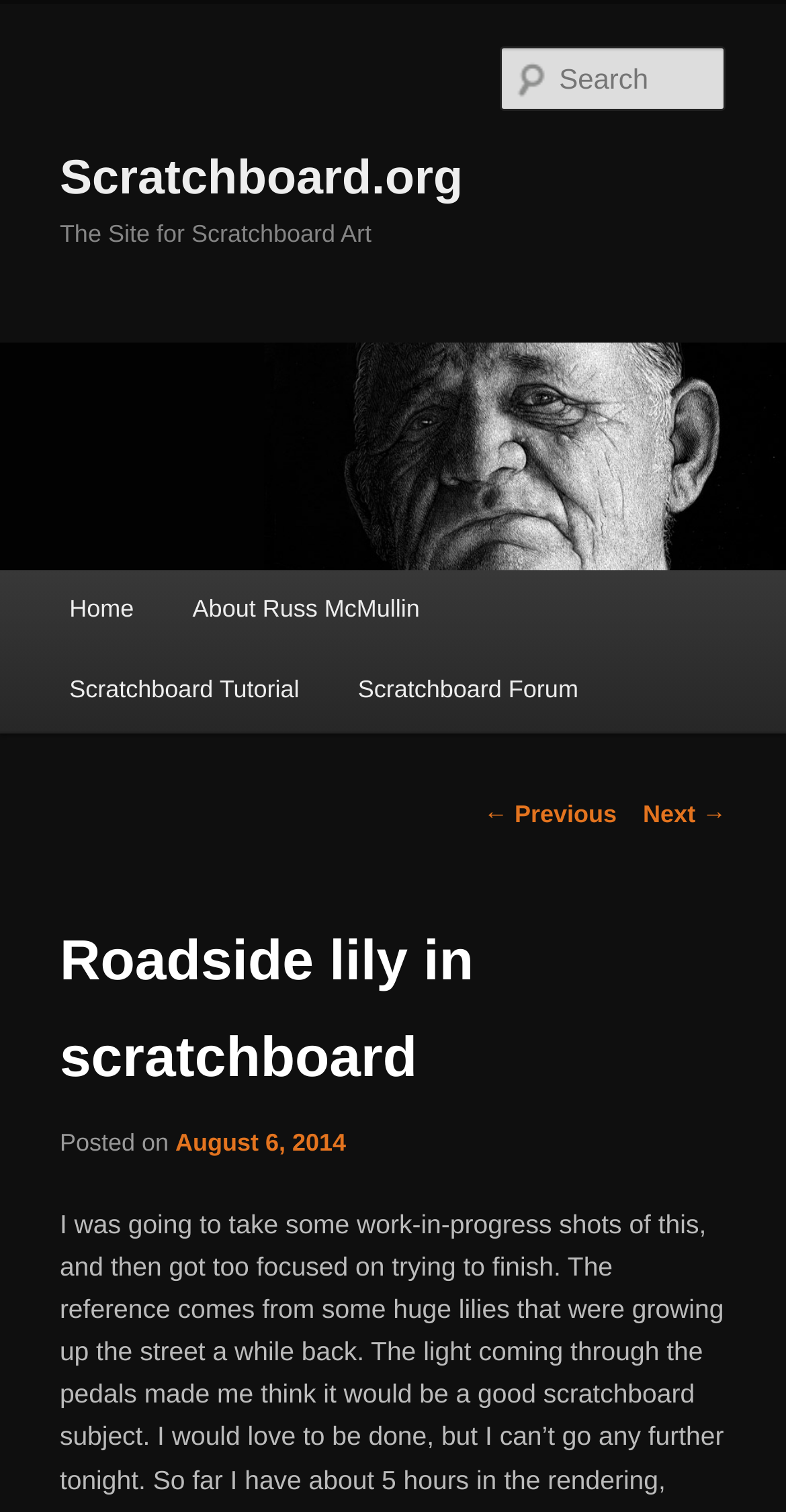Identify the bounding box coordinates of the area that should be clicked in order to complete the given instruction: "View the scratchboard tutorial". The bounding box coordinates should be four float numbers between 0 and 1, i.e., [left, top, right, bottom].

[0.051, 0.43, 0.418, 0.483]